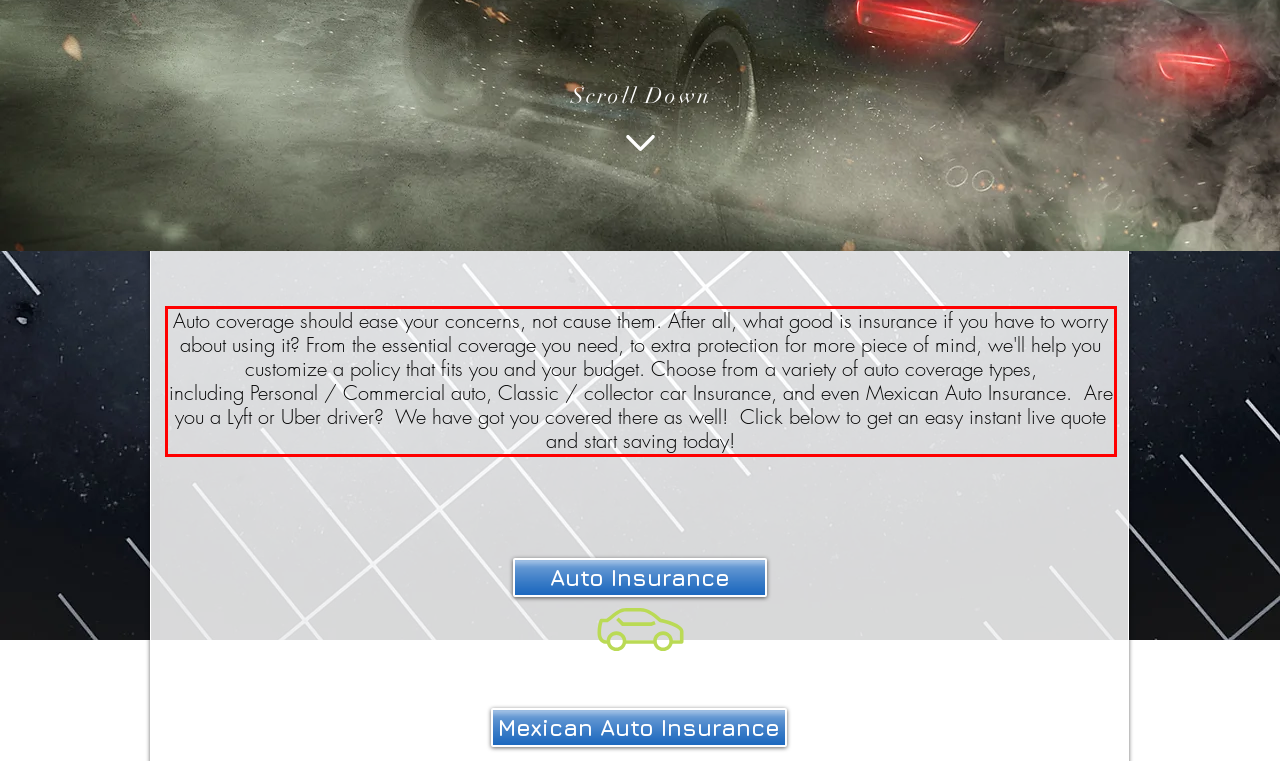From the provided screenshot, extract the text content that is enclosed within the red bounding box.

Auto coverage should ease your concerns, not cause them. After all, what good is insurance if you have to worry about using it? From the essential coverage you need, to extra protection for more piece of mind, we'll help you customize a policy that fits you and your budget. Choose from a variety of auto coverage types, including Personal / Commercial auto, Classic / collector car Insurance, and even Mexican Auto Insurance. Are you a Lyft or Uber driver? We have got you covered there as well! Click below to get an easy instant live quote and start saving today!